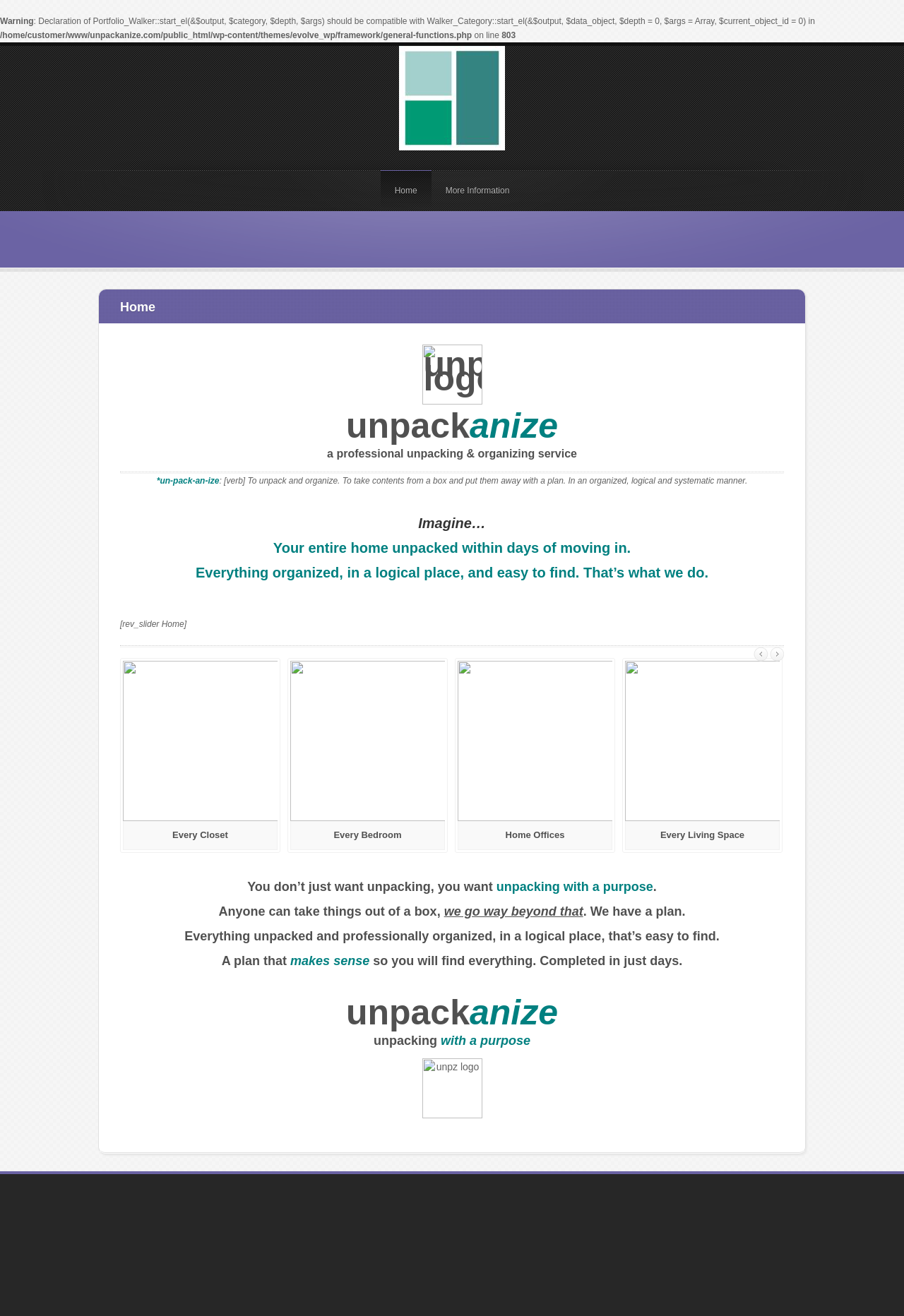Extract the bounding box of the UI element described as: "Next".

[0.851, 0.492, 0.867, 0.503]